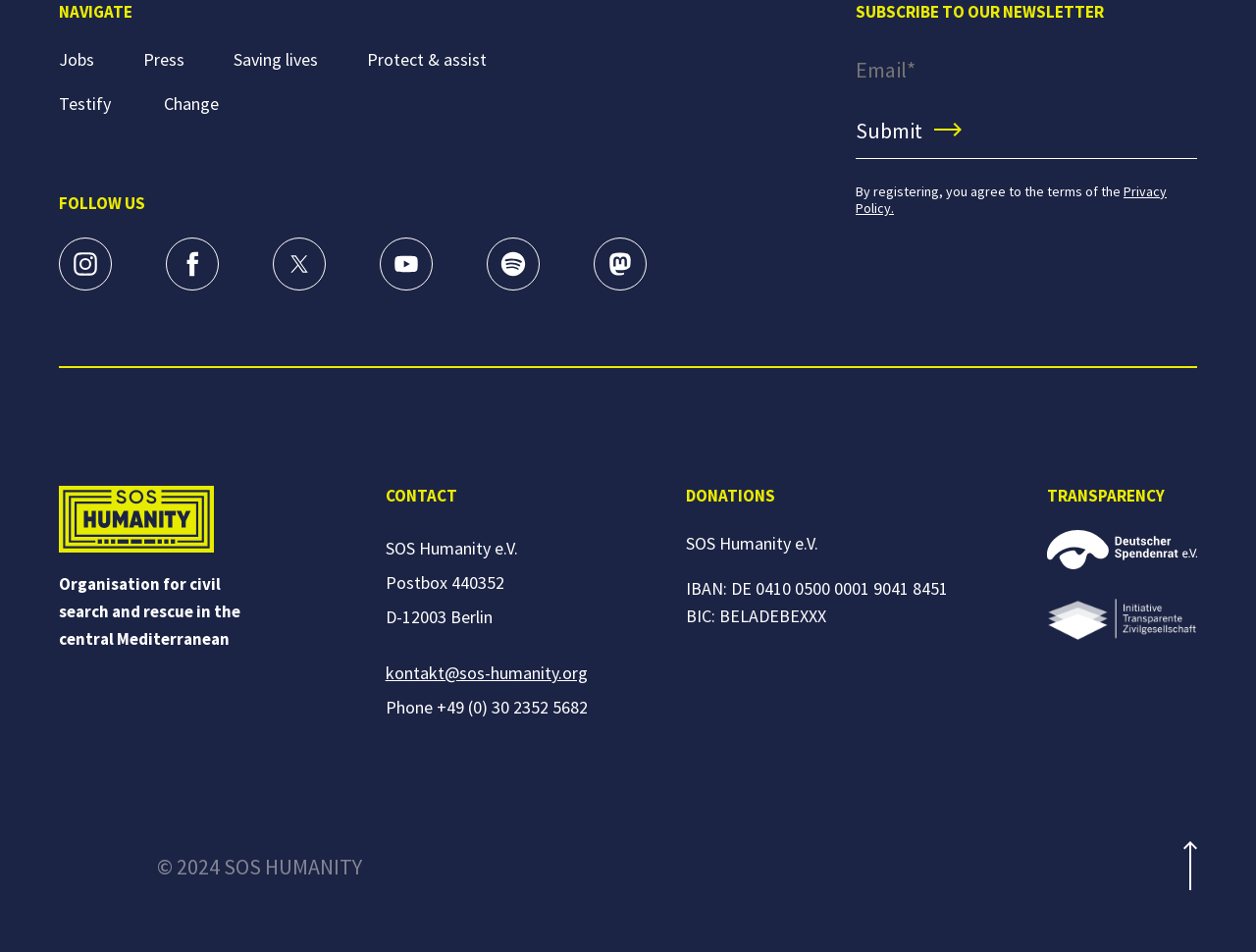What is the purpose of the 'Privacy Policy' link?
Answer the question with as much detail as possible.

The 'Privacy Policy' link is typically used to provide users with information about how the organization handles personal data and privacy. Clicking on this link would likely take the user to a page that outlines the organization's privacy policies and practices.